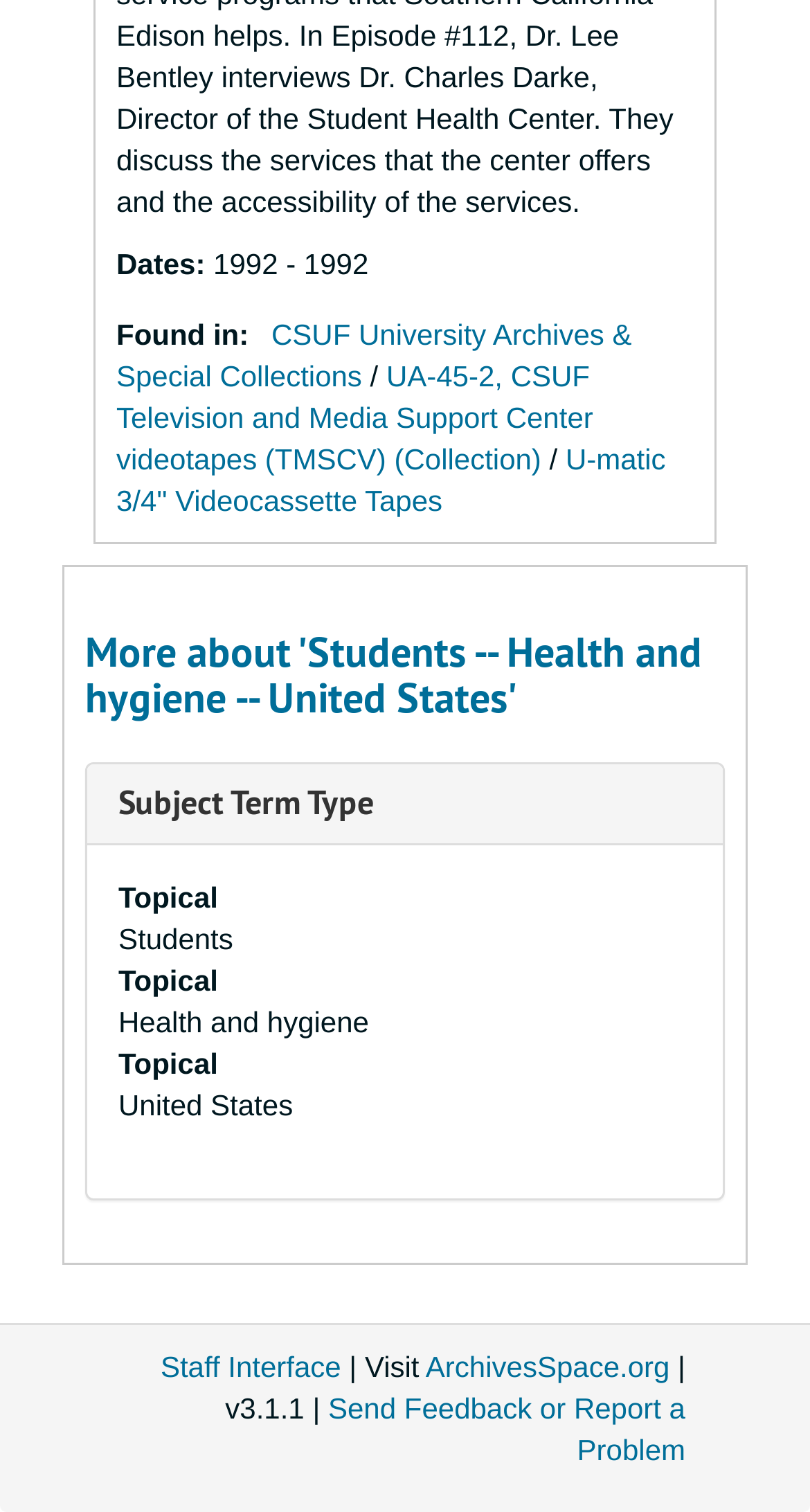Consider the image and give a detailed and elaborate answer to the question: 
What is the name of the collection?

The name of the collection can be found in the link 'UA-45-2, CSUF Television and Media Support Center videotapes (TMSCV) (Collection)' which is located below the 'Found in:' label.